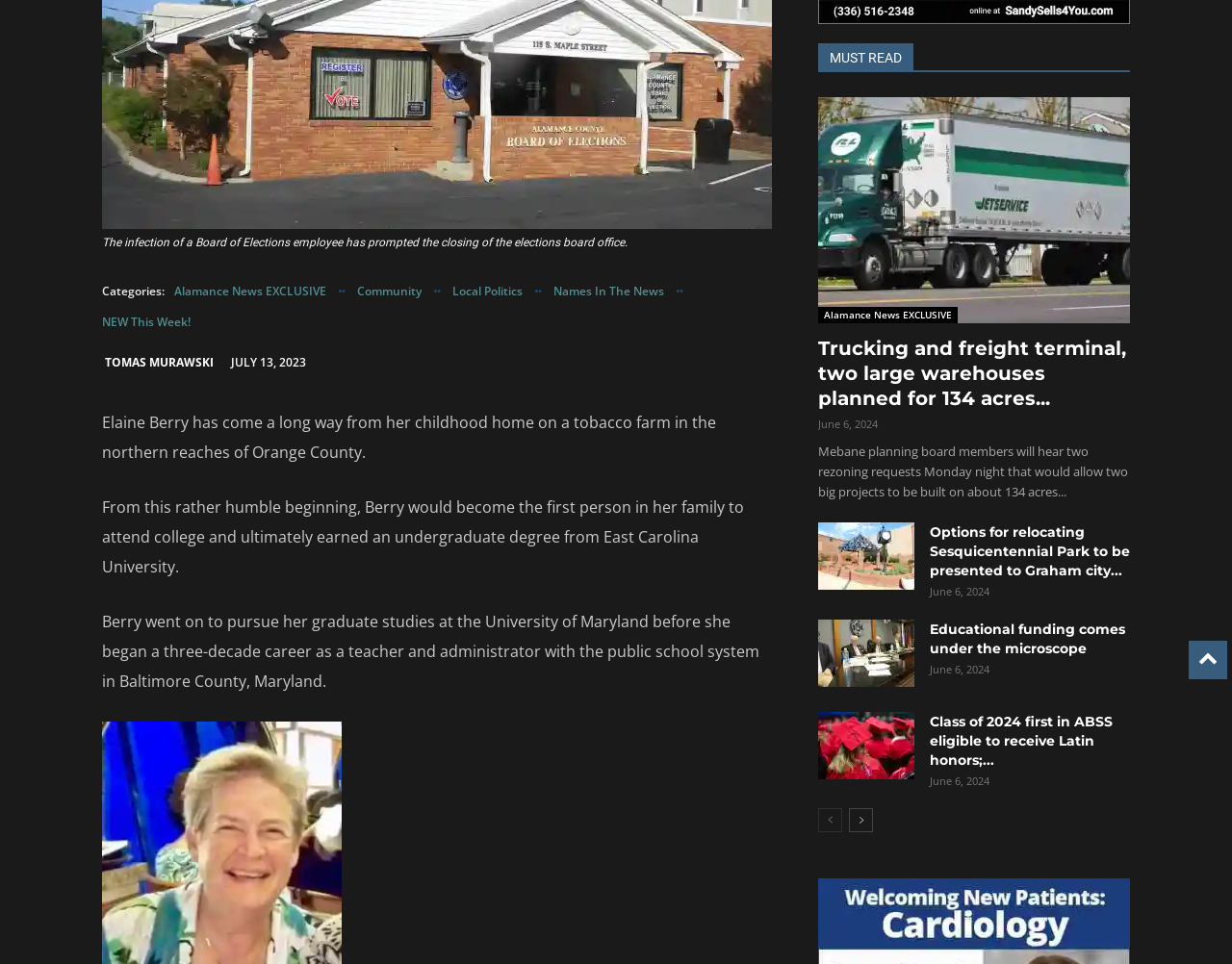Using the format (top-left x, top-left y, bottom-right x, bottom-right y), provide the bounding box coordinates for the described UI element. All values should be floating point numbers between 0 and 1: NEW This Week!

[0.083, 0.318, 0.155, 0.35]